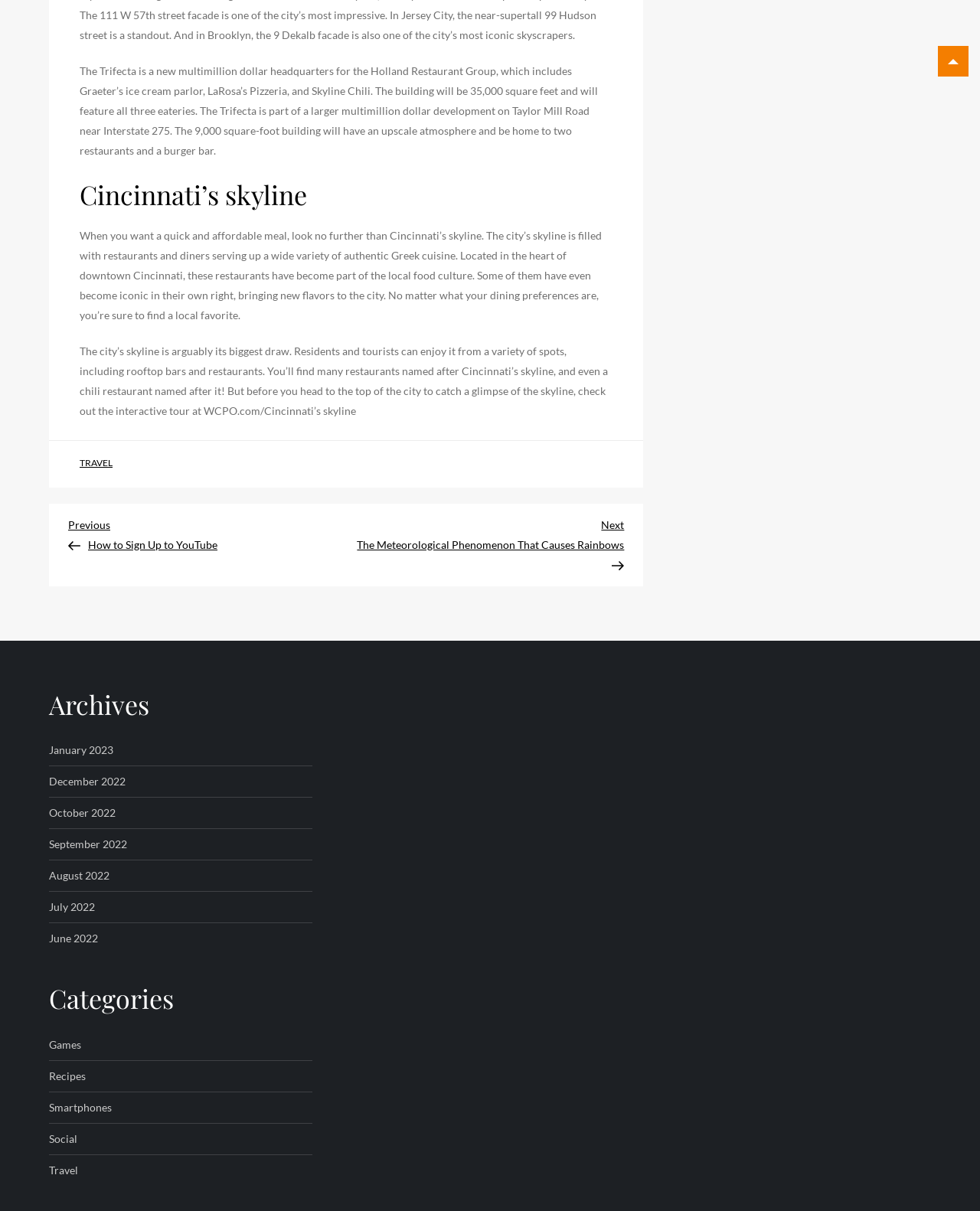Show the bounding box coordinates for the HTML element described as: "parent_node: Skip to content".

[0.957, 0.038, 0.988, 0.063]